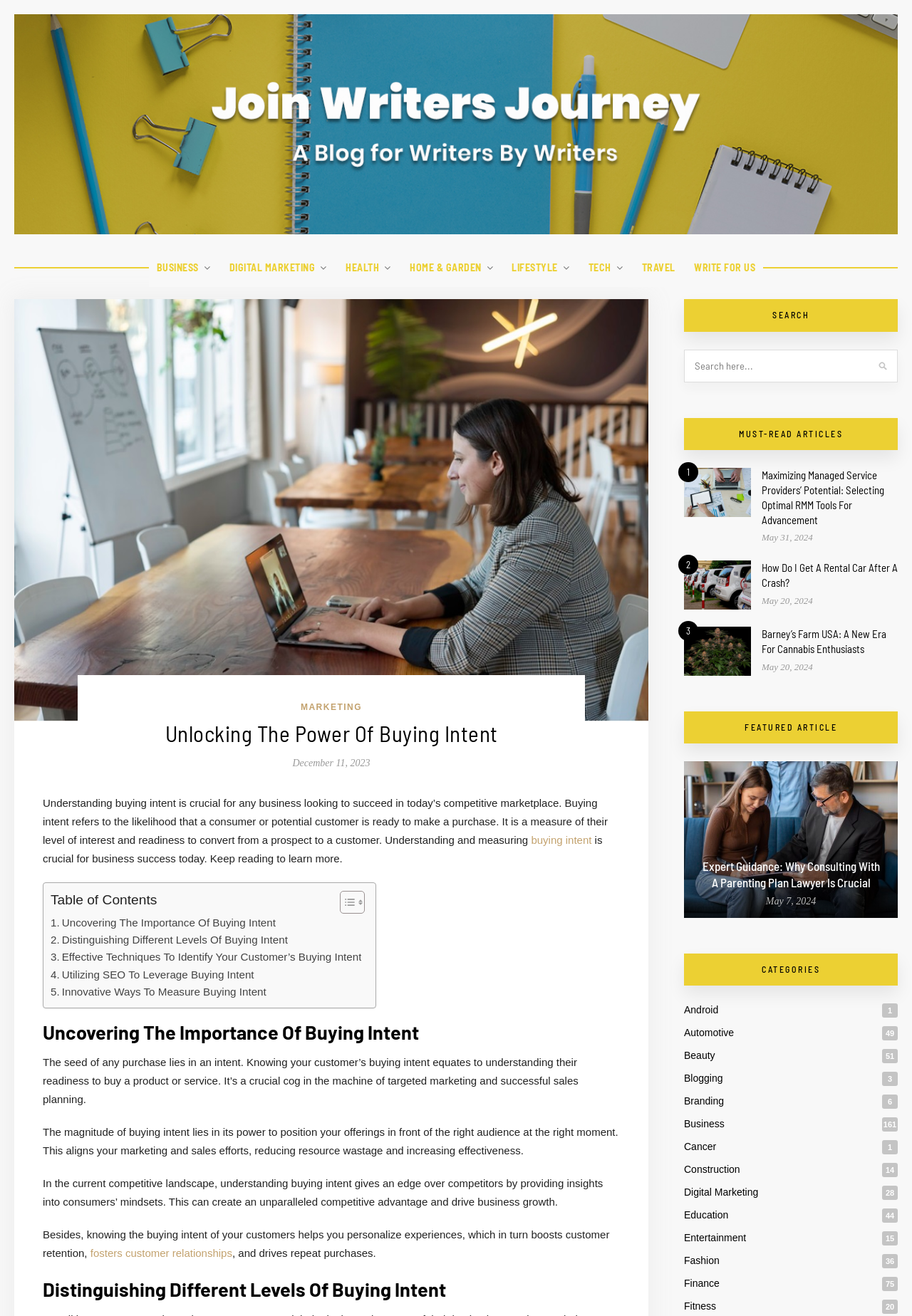Locate the bounding box coordinates of the element you need to click to accomplish the task described by this instruction: "Follow on Twitter".

None